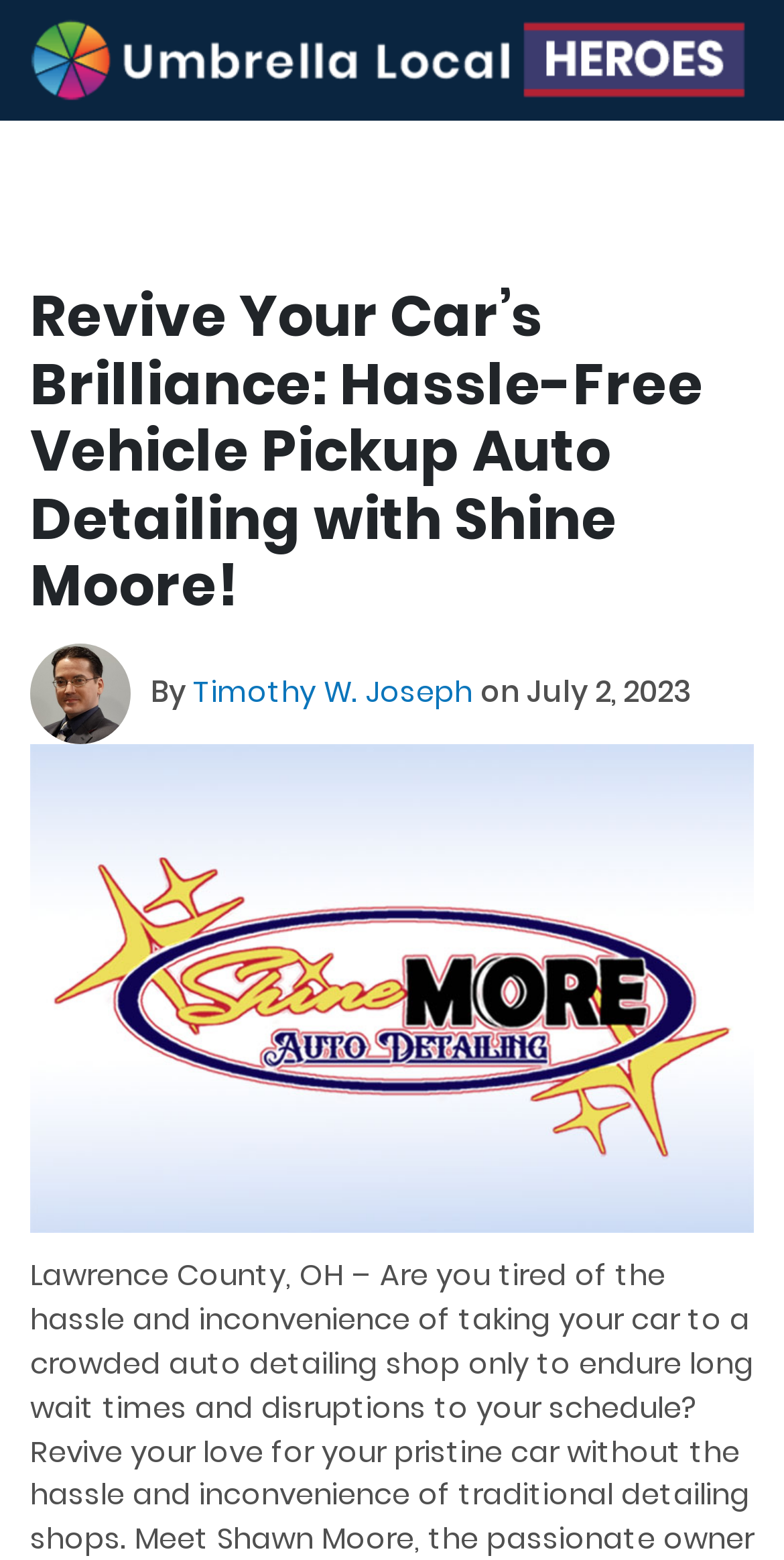Answer the question in one word or a short phrase:
What is the date of the article?

July 2, 2023